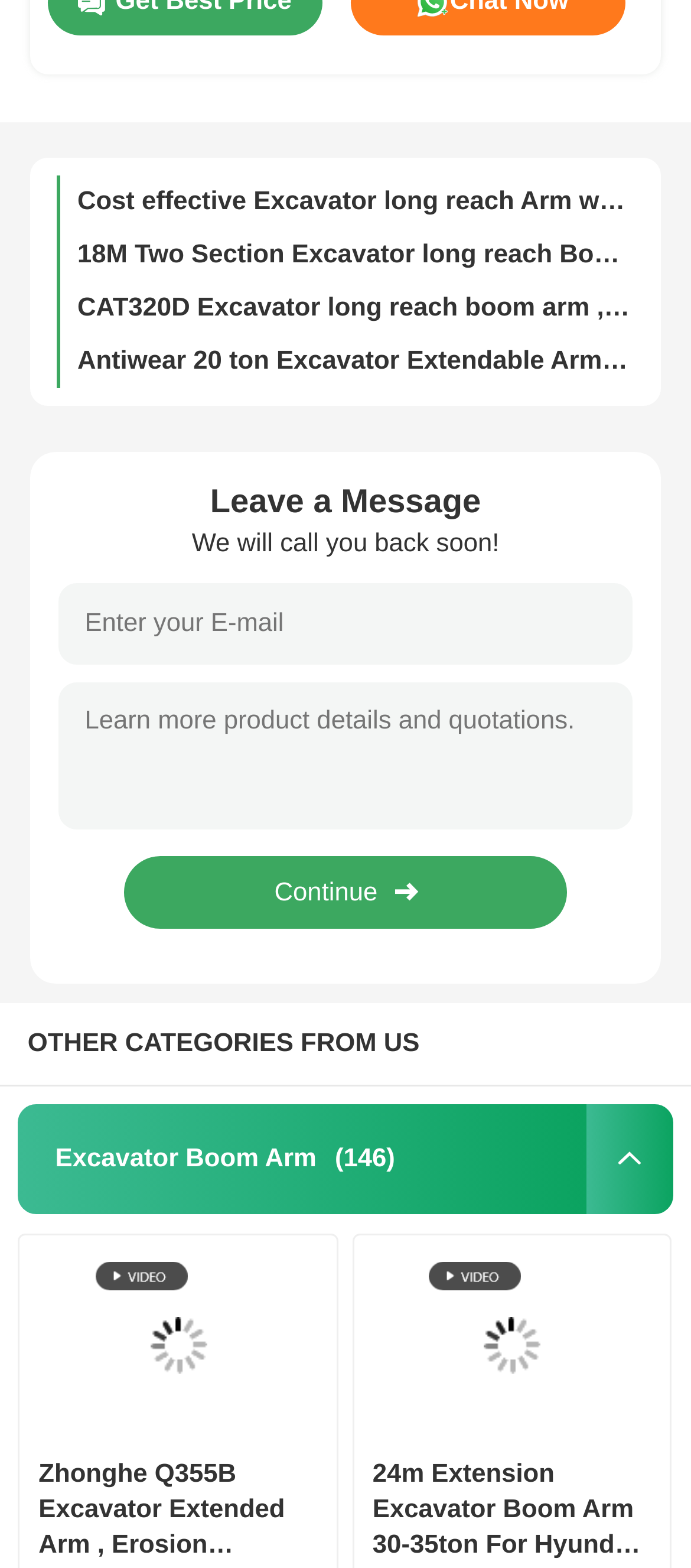Locate the bounding box coordinates of the element that should be clicked to execute the following instruction: "Click on the '18M Two Section Excavator long reach Boom Arm Wear Resistant For SK220 SK200' link".

[0.112, 0.01, 0.912, 0.044]